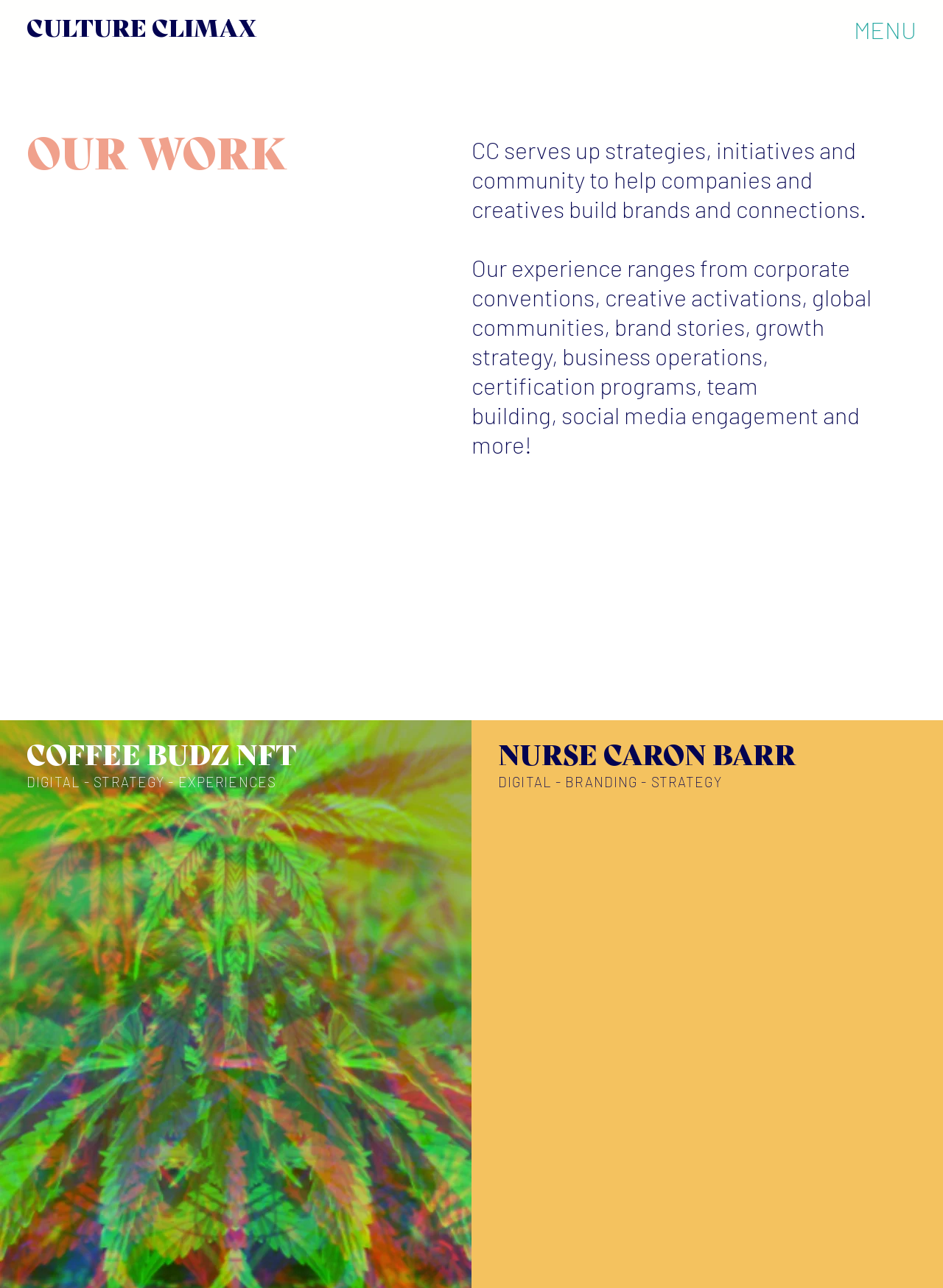Create an elaborate caption for the webpage.

The webpage is titled "WORK | Culture Climax" and has a prominent link at the top left corner with the same title. To the top right, there is a button labeled "MENU" that, when clicked, opens a dialog box. 

Below the title, there is a brief description of Culture Climax, stating that it provides strategies, initiatives, and community to help companies and creatives build brands and connections. This text is centered on the page. 

Further down, there is a list of services offered by Culture Climax, including corporate conventions, creative activations, global communities, and more. This list is also centered on the page.

The page is divided into sections, with headings "OUR WORK" at the top left and "NURSE CARON BARR" and "COFFEE BUDZ NFT" at the bottom left and right, respectively. The "NURSE CARON BARR" section has a link with the same title and a description "DIGITAL - BRANDING - STRATEGY" below it. The "COFFEE BUDZ NFT" section has a description "DIGITAL - STRATEGY - EXPERIENCES" below it.